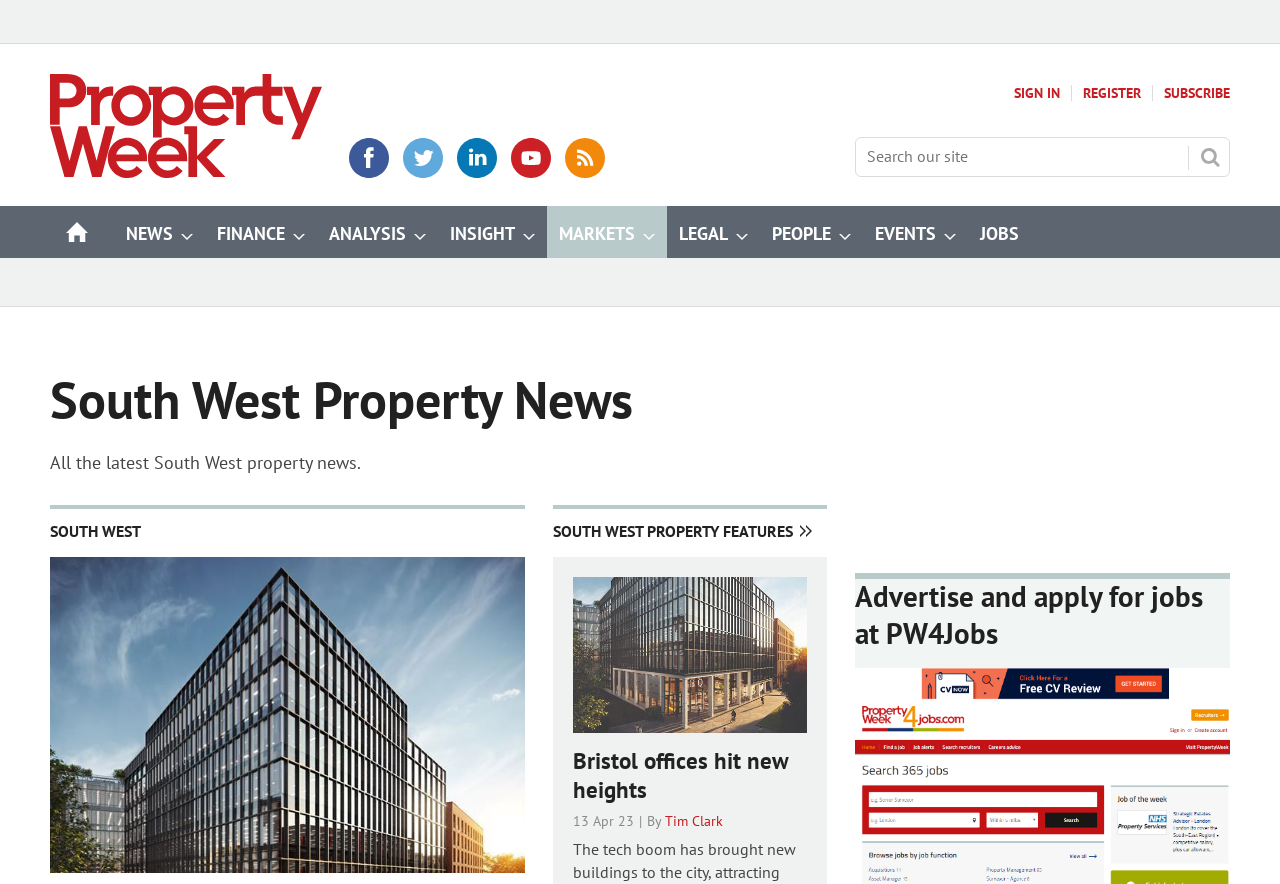Please indicate the bounding box coordinates of the element's region to be clicked to achieve the instruction: "Follow us on Twitter". Provide the coordinates as four float numbers between 0 and 1, i.e., [left, top, right, bottom].

[0.315, 0.156, 0.346, 0.201]